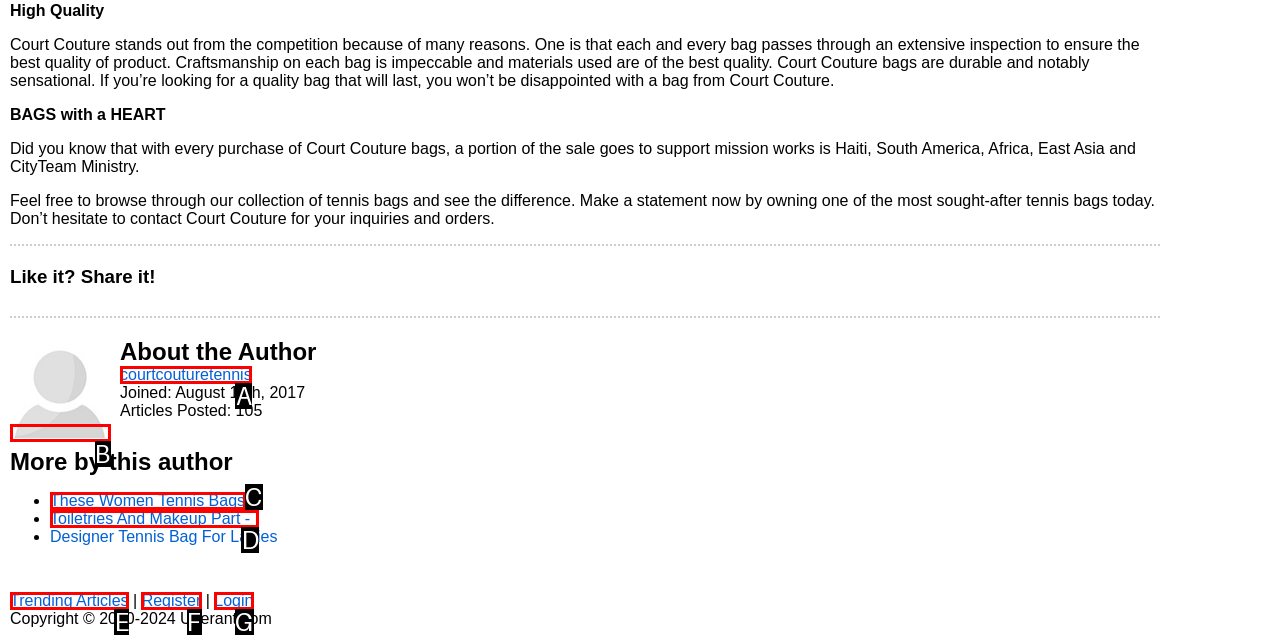Identify which HTML element matches the description: alt="courtcouturetennis". Answer with the correct option's letter.

B